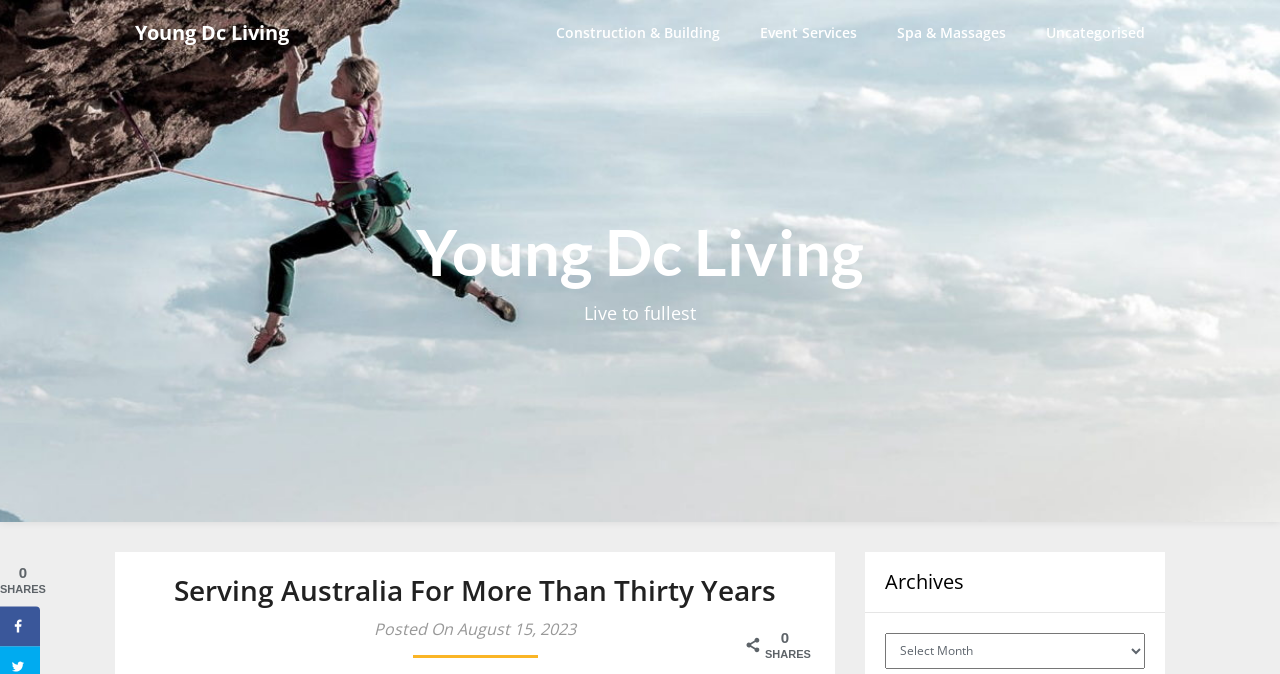From the screenshot, find the bounding box of the UI element matching this description: "← Previous". Supply the bounding box coordinates in the form [left, top, right, bottom], each a float between 0 and 1.

None